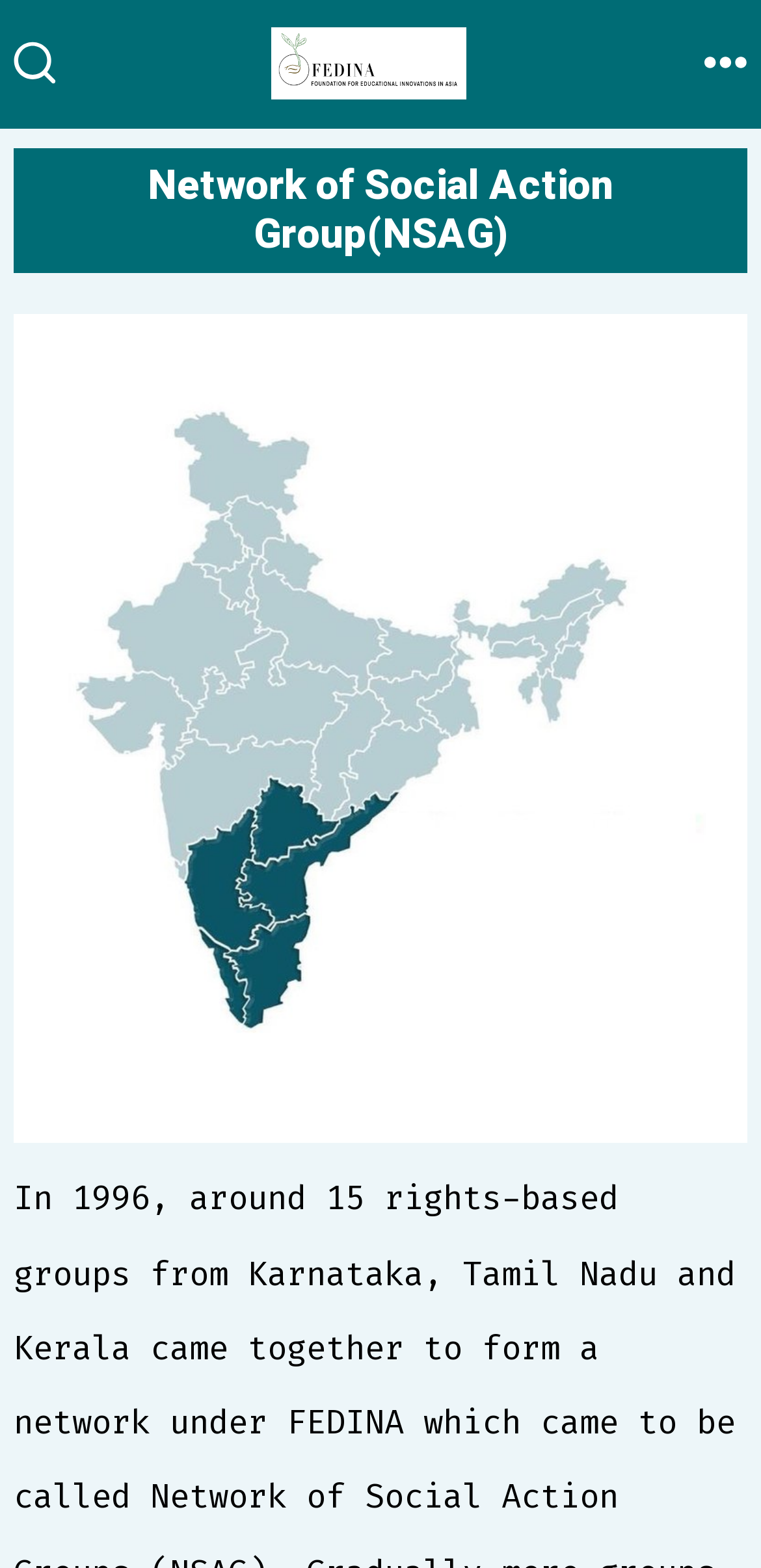What is the text on the top-left of the webpage? Examine the screenshot and reply using just one word or a brief phrase.

FEDINA